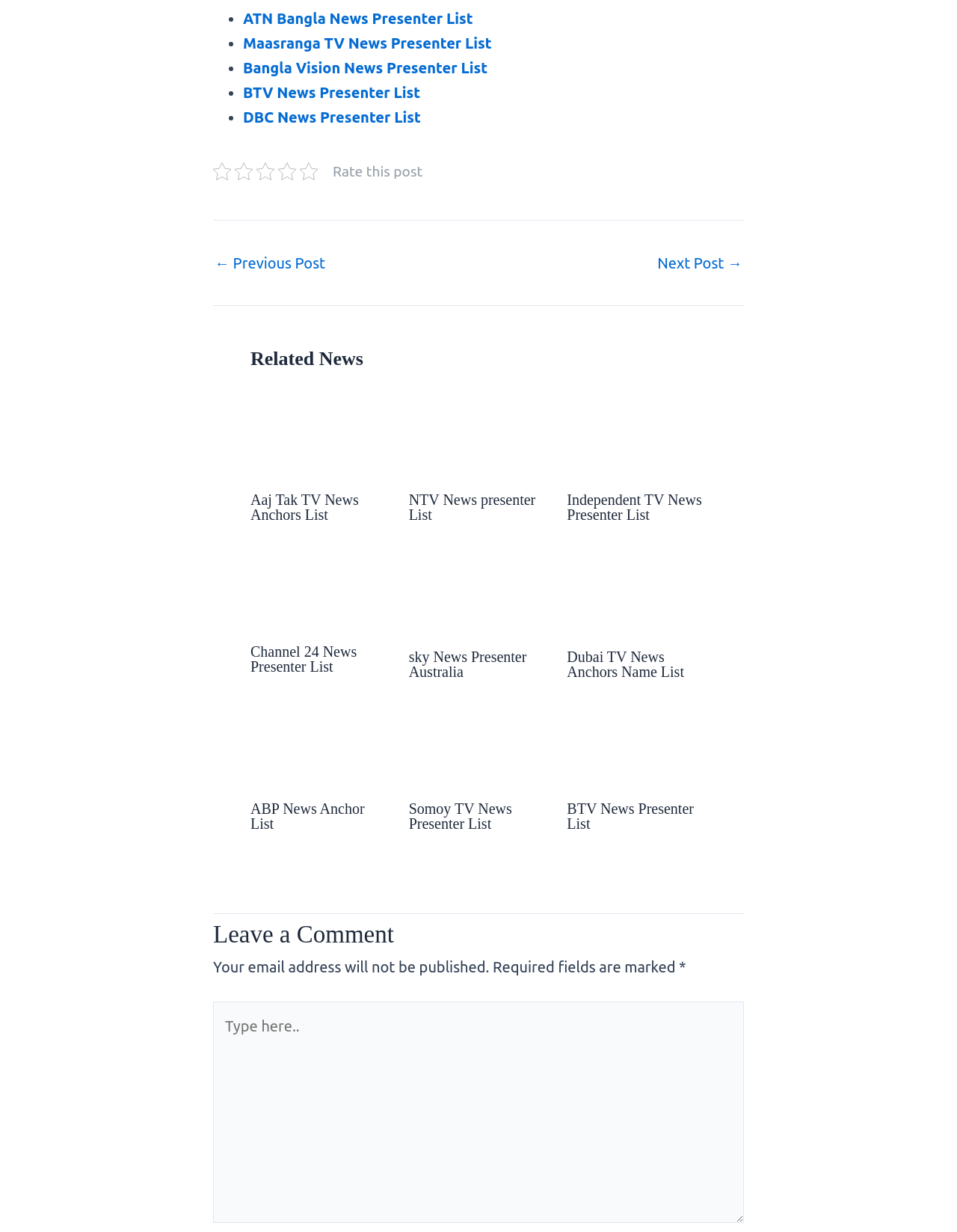Specify the bounding box coordinates of the area to click in order to execute this command: 'Read more about Aaj Tak TV News Anchors List'. The coordinates should consist of four float numbers ranging from 0 to 1, and should be formatted as [left, top, right, bottom].

[0.262, 0.179, 0.408, 0.193]